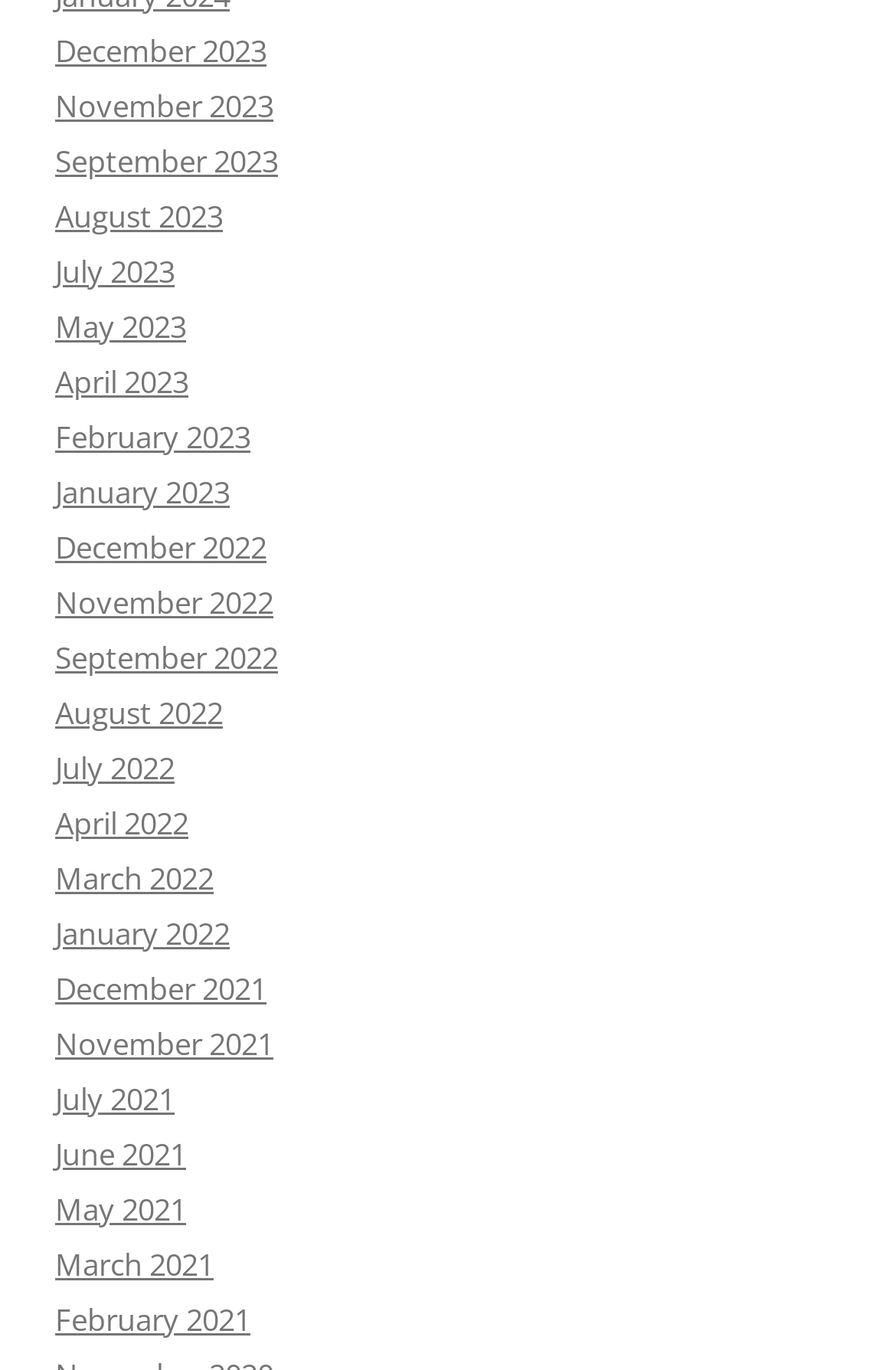Find the bounding box coordinates of the clickable area required to complete the following action: "View December 2023".

[0.062, 0.021, 0.297, 0.052]